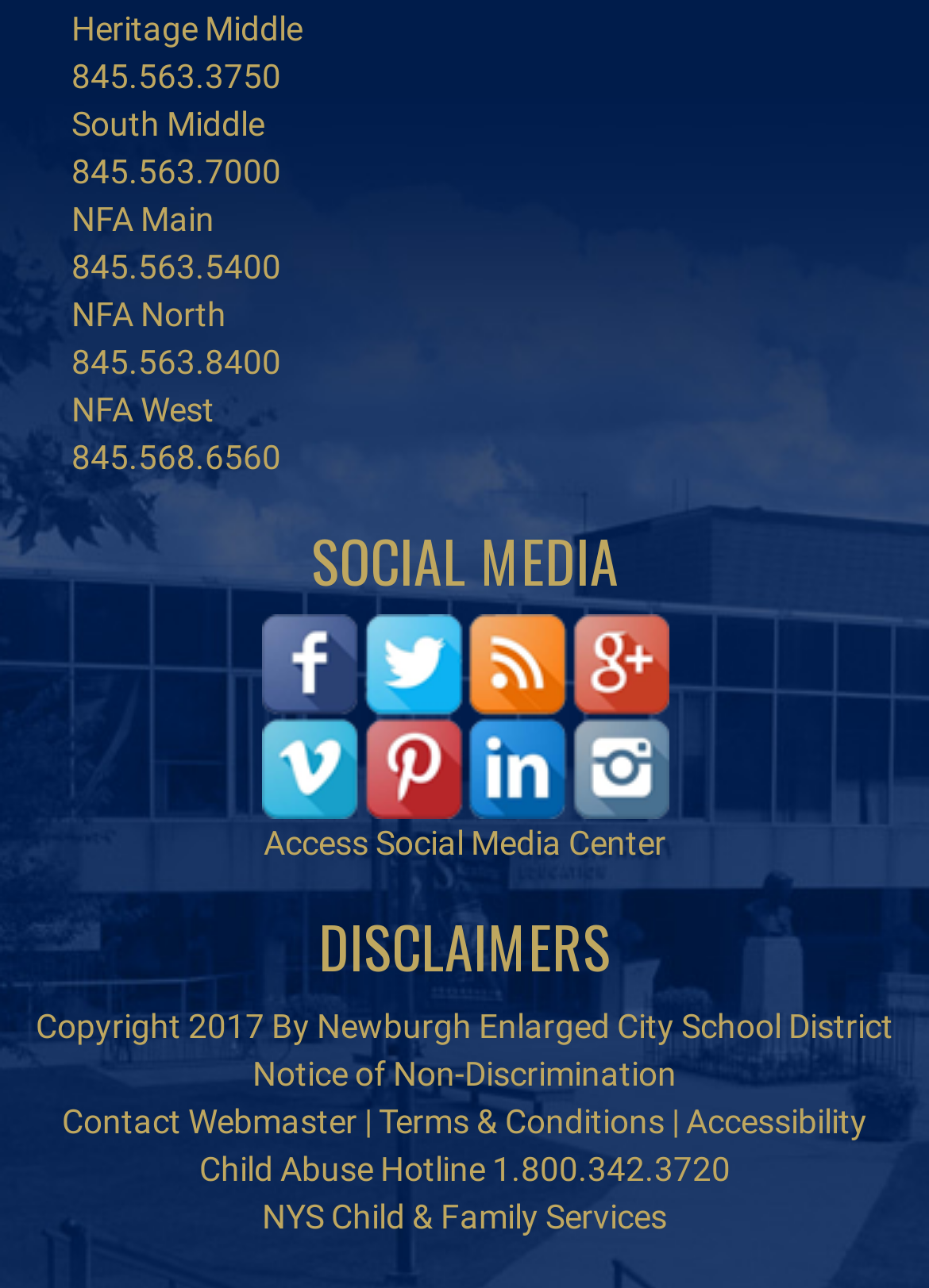How many links are there in the DISCLAIMERS section?
Please provide a detailed and comprehensive answer to the question.

I counted the number of links in the DISCLAIMERS section, which are Notice of Non-Discrimination, Contact Webmaster, Terms & Conditions, and Accessibility.